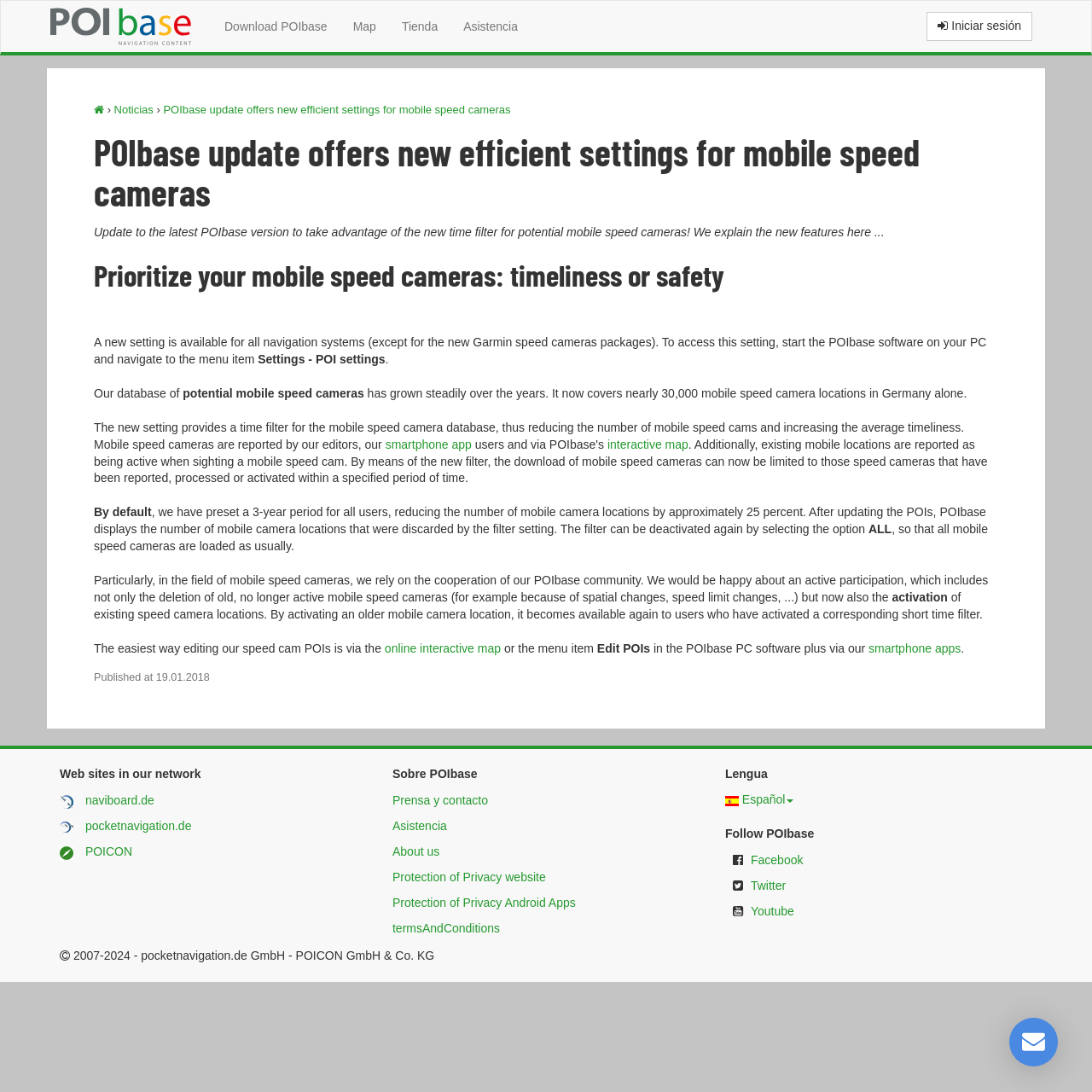Determine the title of the webpage and give its text content.

POIbase update offers new efficient settings for mobile speed cameras